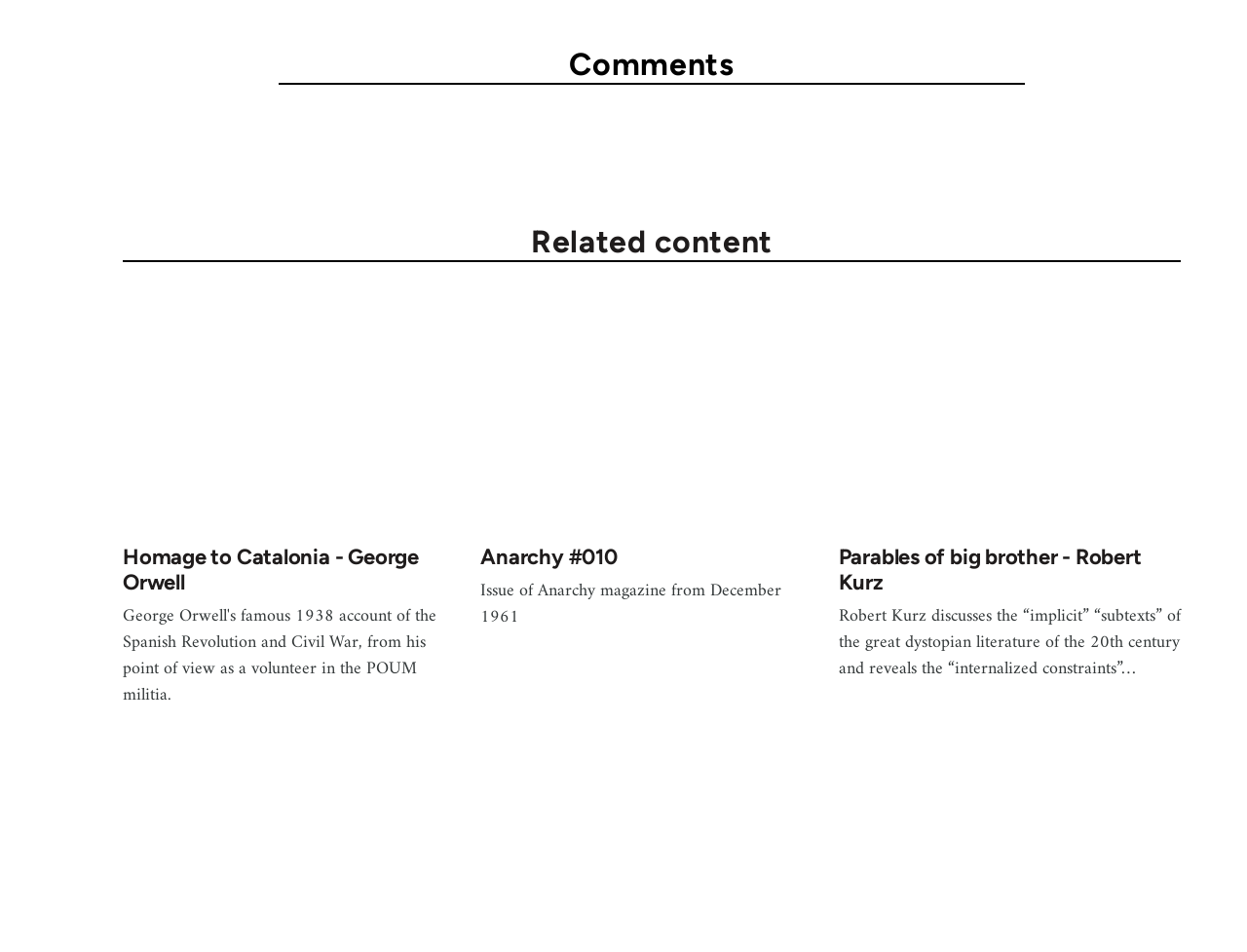Use a single word or phrase to answer the following:
What is the common theme among the articles?

Literature